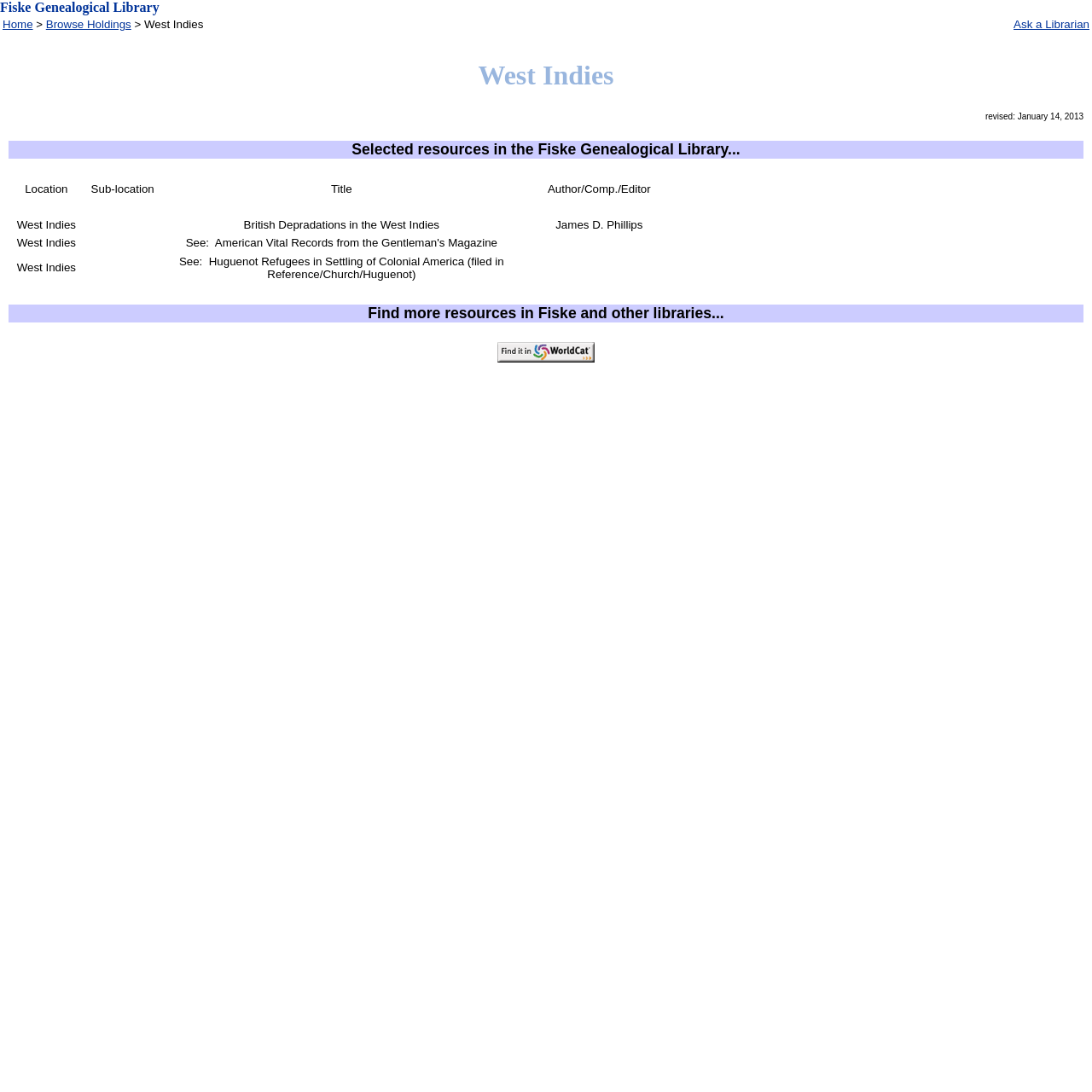How many resources are listed in the table?
Based on the visual information, provide a detailed and comprehensive answer.

The table has multiple rows, each representing a resource. By counting the number of rows, I can see that there are 4 resources listed in the table.